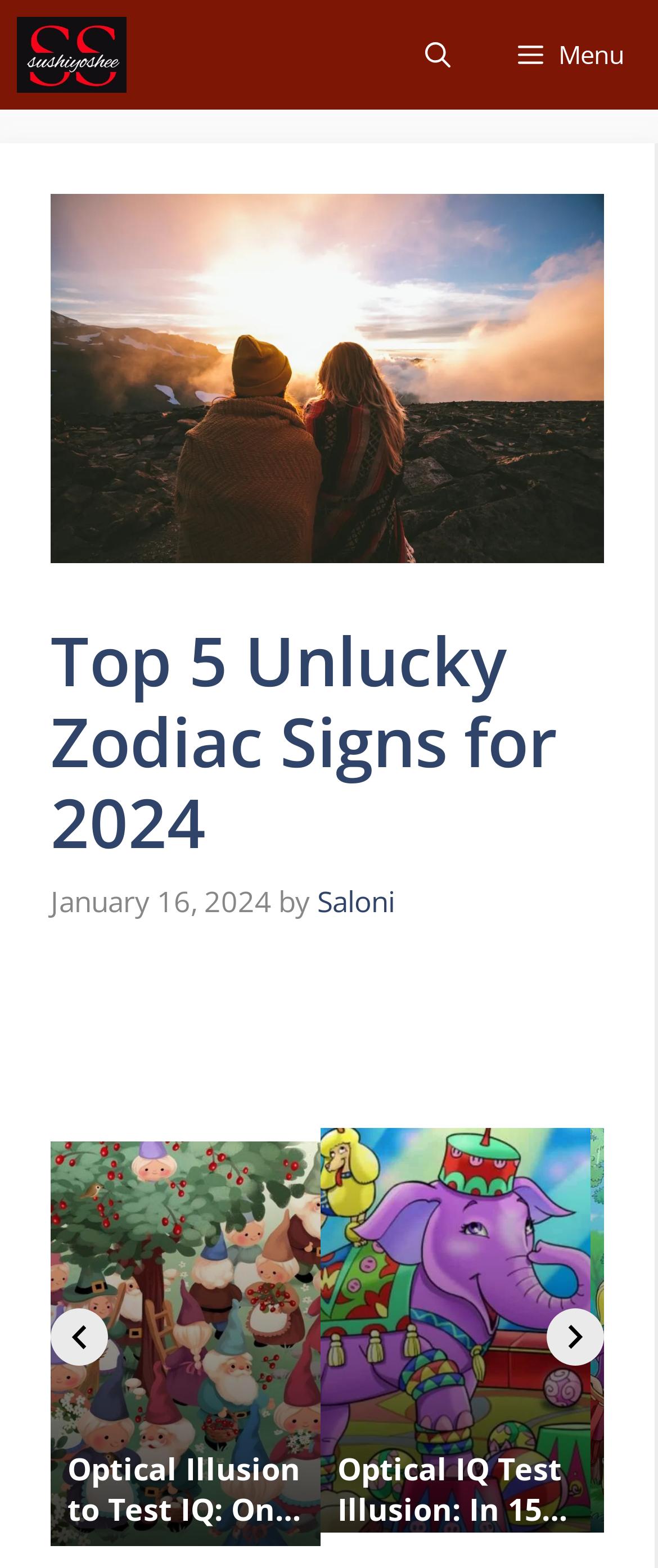Find and provide the bounding box coordinates for the UI element described with: "Menu".

[0.736, 0.0, 1.0, 0.07]